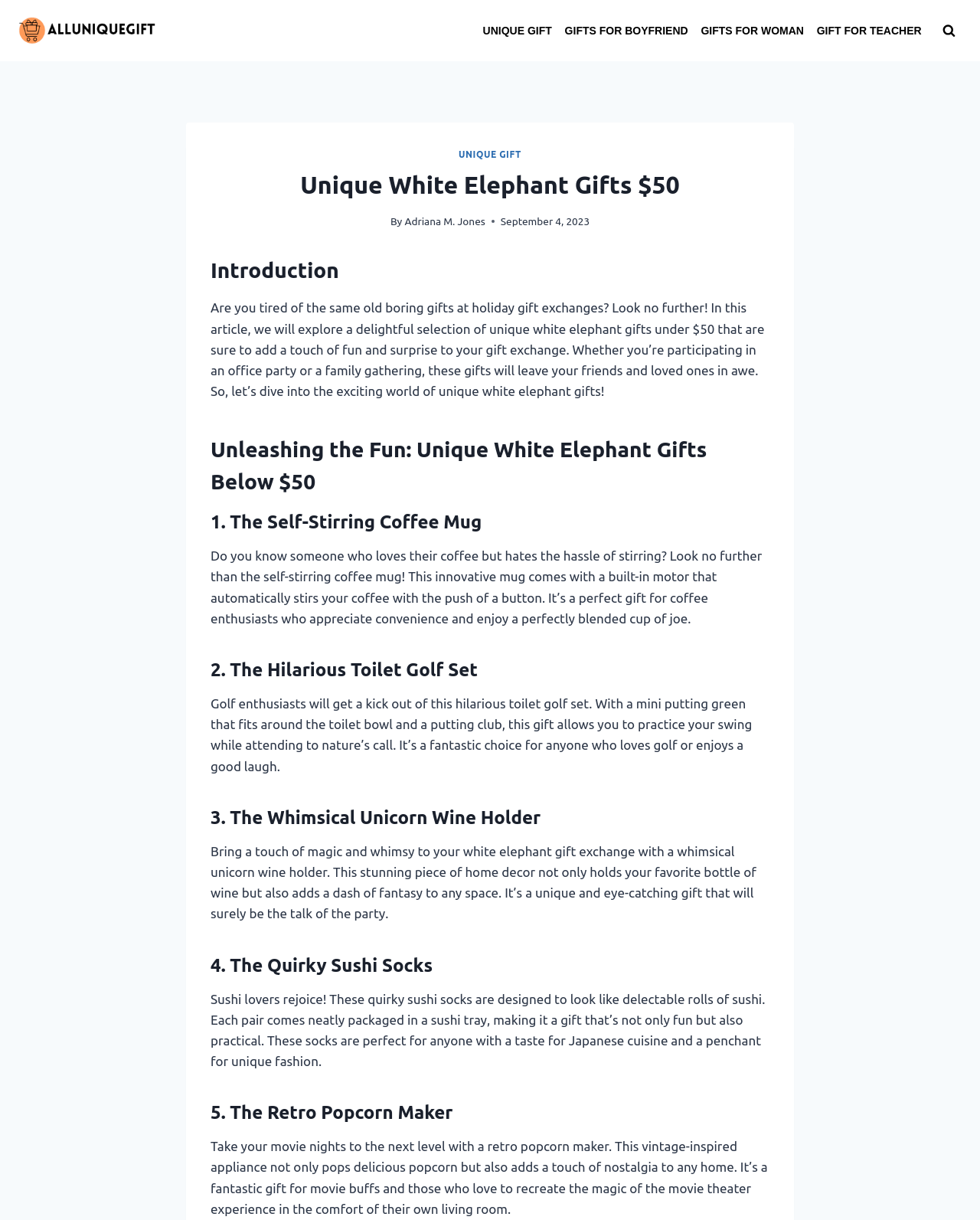Please give the bounding box coordinates of the area that should be clicked to fulfill the following instruction: "Learn about the 'Whimsical Unicorn Wine Holder'". The coordinates should be in the format of four float numbers from 0 to 1, i.e., [left, top, right, bottom].

[0.215, 0.659, 0.785, 0.682]